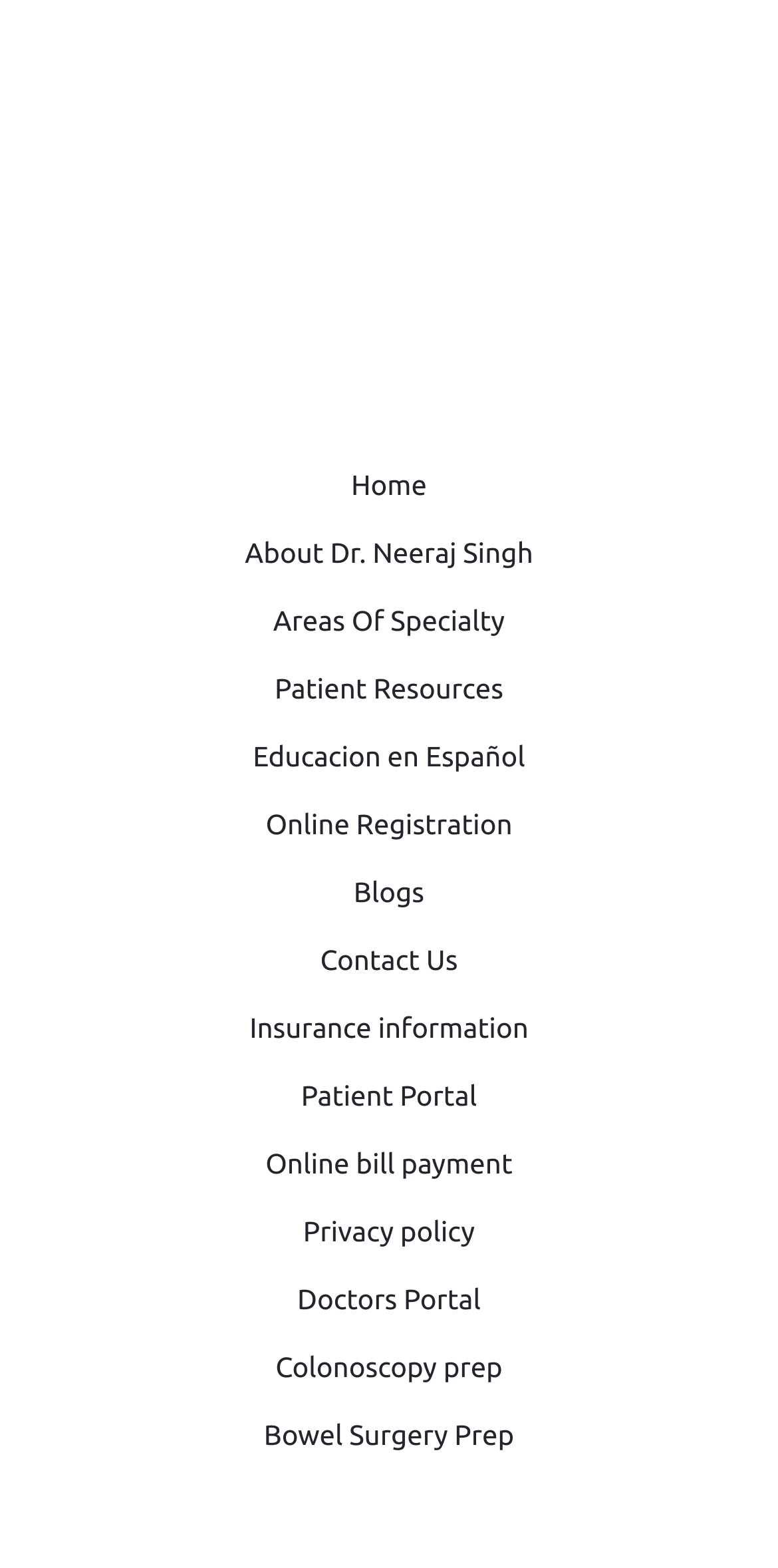Determine the bounding box coordinates of the target area to click to execute the following instruction: "view patient resources."

[0.0, 0.418, 1.0, 0.461]